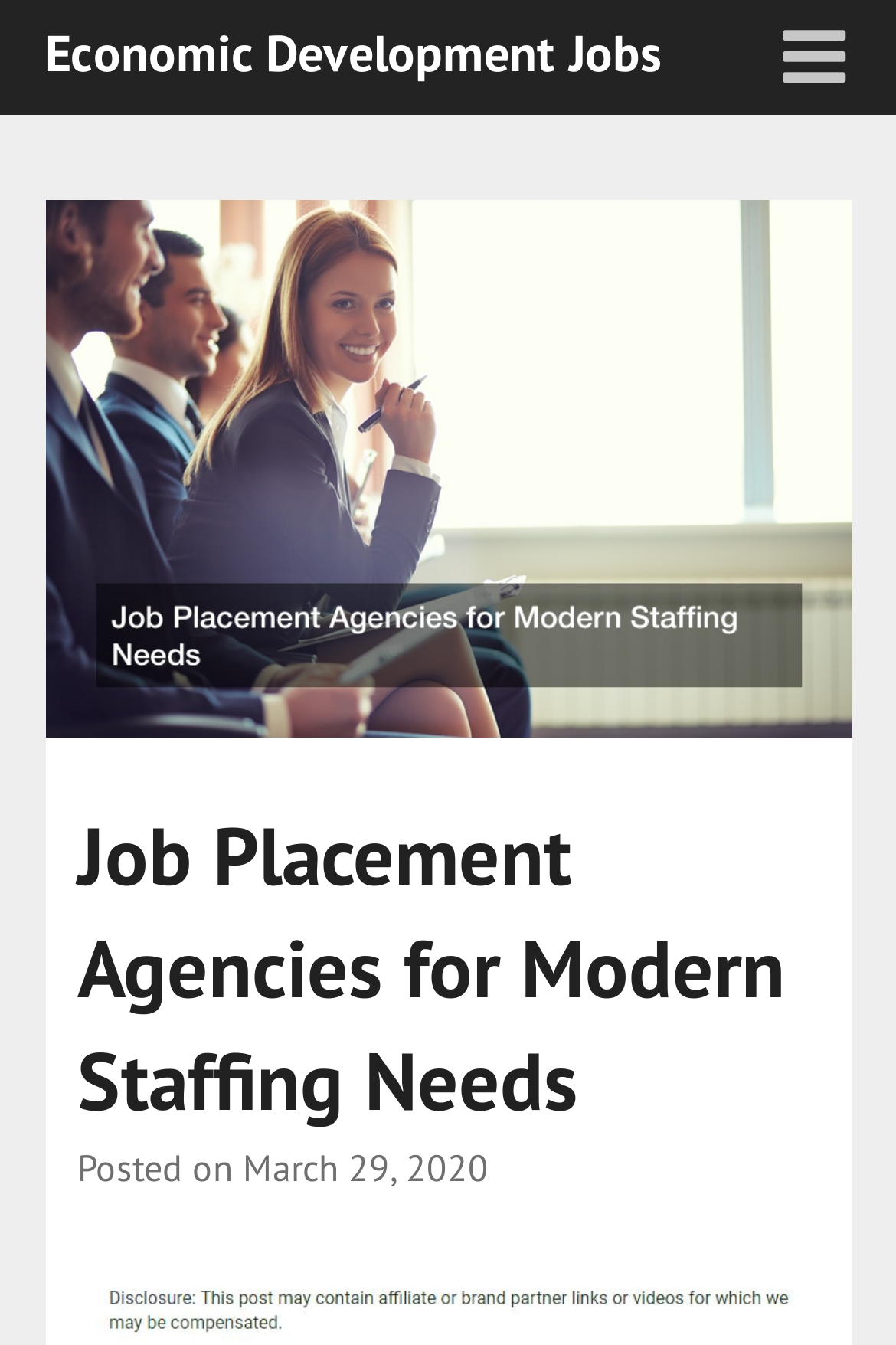Reply to the question with a single word or phrase:
Is the article expanded or collapsed?

Collapsed